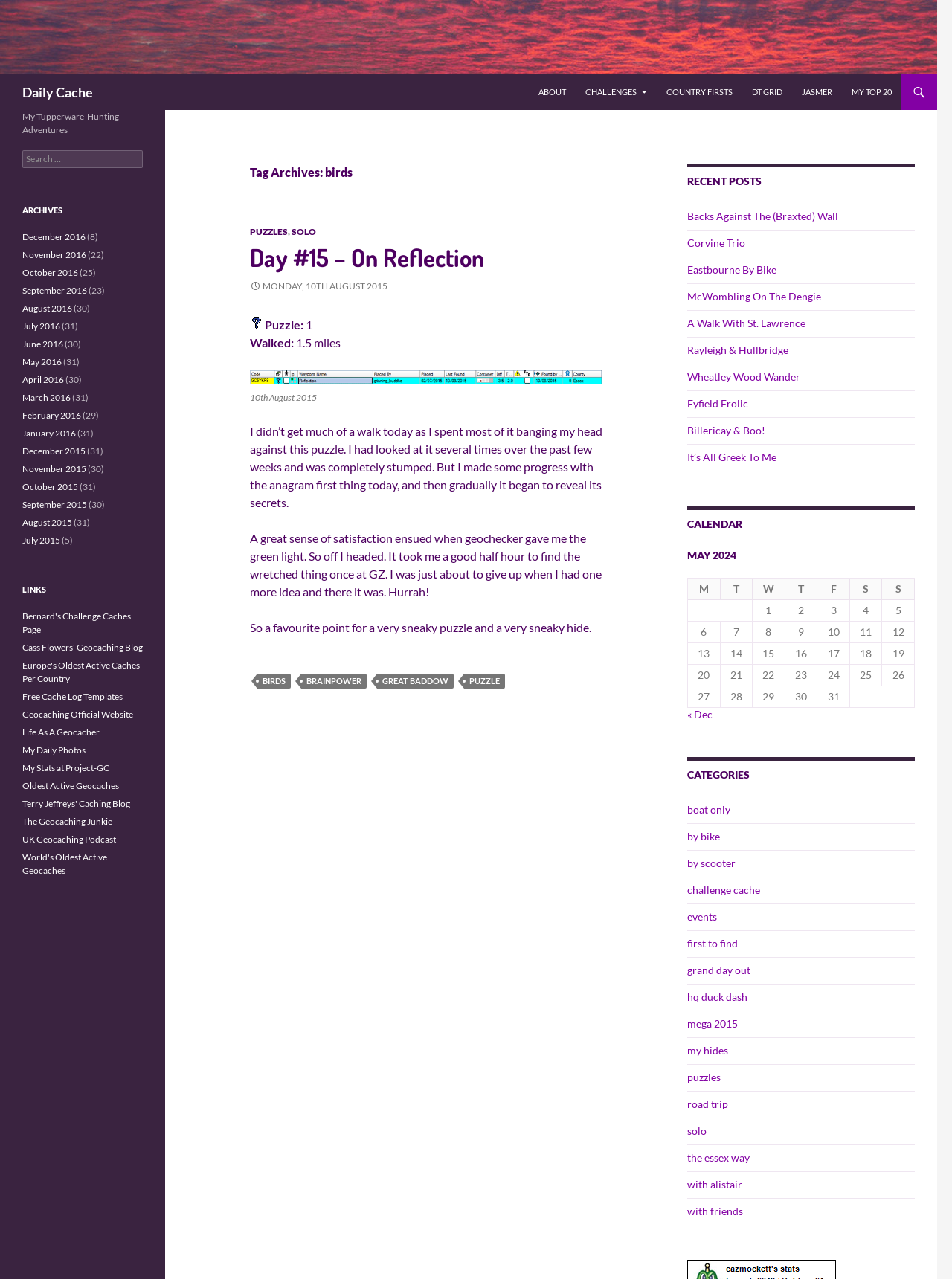Describe all the visual and textual components of the webpage comprehensively.

The webpage is titled "birds | Daily Cache" and has a prominent header section at the top with a logo image and a heading that reads "Daily Cache". Below the header, there is a search bar and a navigation menu with links to "ABOUT", "CHALLENGES", "COUNTRY FIRSTS", "DT GRID", "JASMER", and "MY TOP 20".

The main content area is divided into two sections. The left section contains a series of article summaries, each with a heading, a link to the full article, and a brief description. The first article is titled "Day #15 – On Reflection" and has a link to the full article, as well as a timestamp and a puzzle-related image.

Below the article summaries, there is a footer section with links to categories such as "BIRDS", "BRAINPOWER", "GREAT BADDOW", and "PUZZLE".

The right section of the main content area is dedicated to a calendar for May 2024, displayed in a table format with columns for each day of the week. The calendar is followed by a list of recent posts, each with a link to the full article.

Throughout the webpage, there are various images, including a logo image, a puzzle-related image, and possibly other images within the article summaries. The overall layout is organized and easy to navigate, with clear headings and concise text.